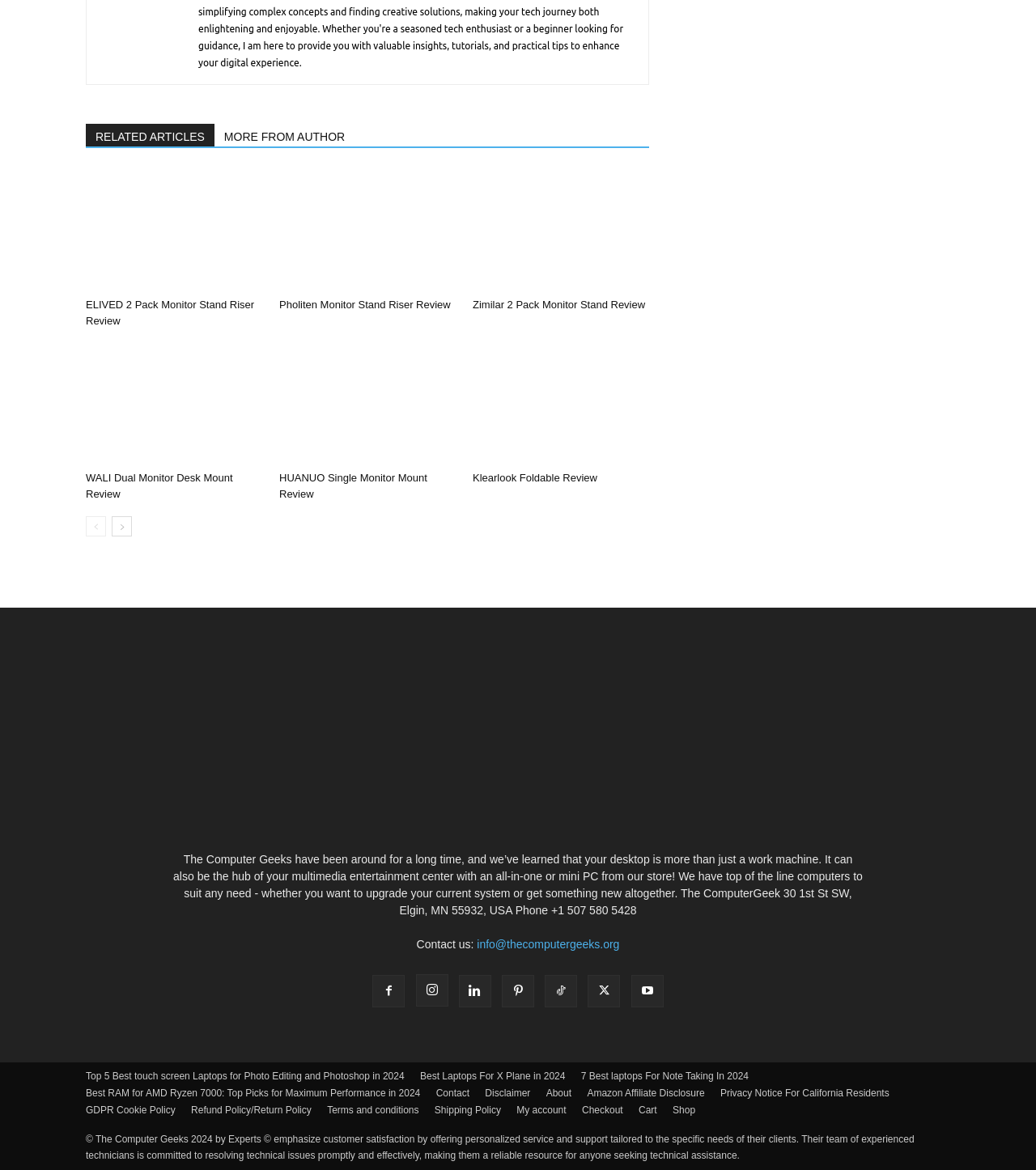What is the name of the website?
Give a detailed explanation using the information visible in the image.

The name of the website can be found at the bottom of the webpage, where it says 'The Computer Geeks 2024' with an image and a static text describing the website.